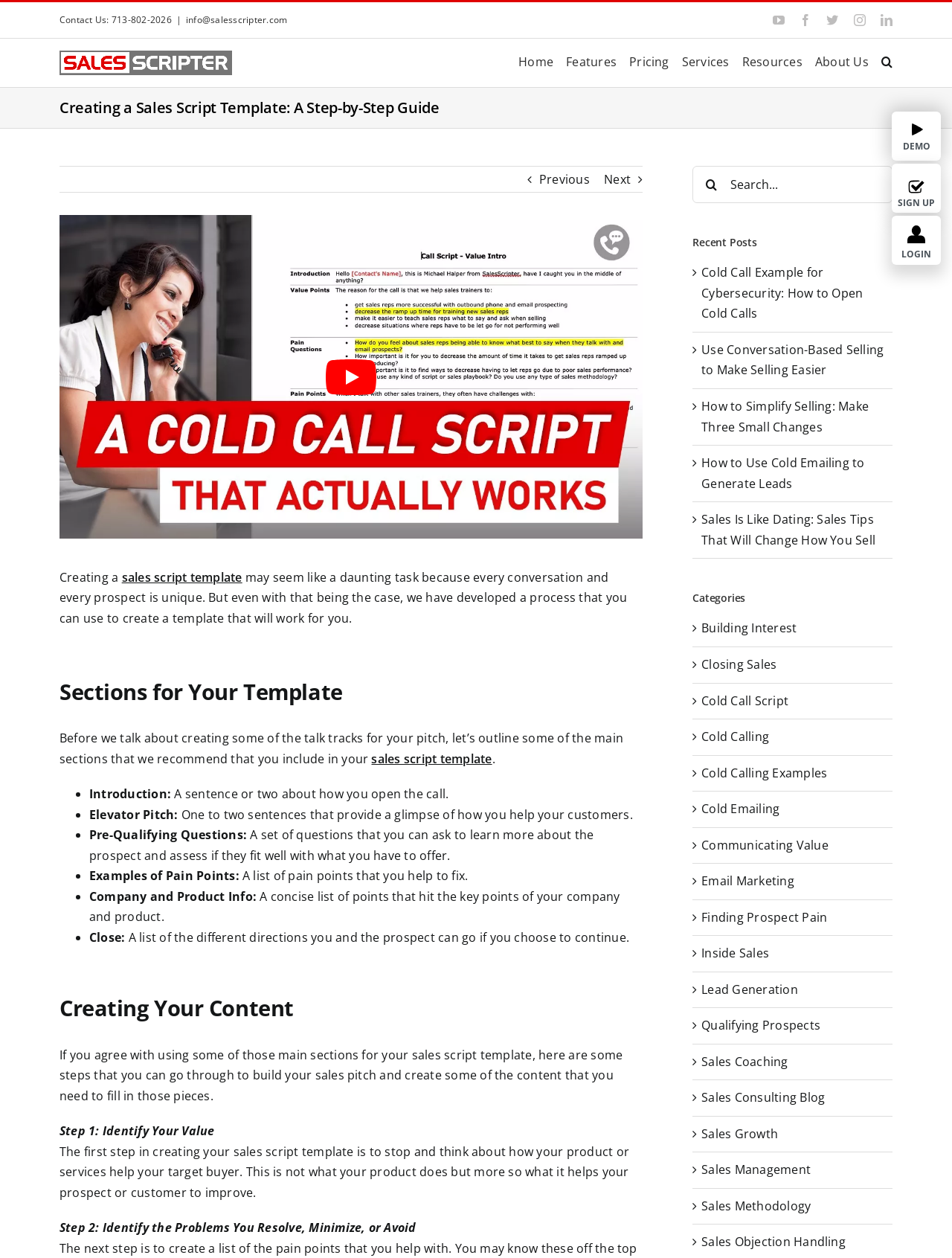Can you find and generate the webpage's heading?

Creating a Sales Script Template: A Step-by-Step Guide